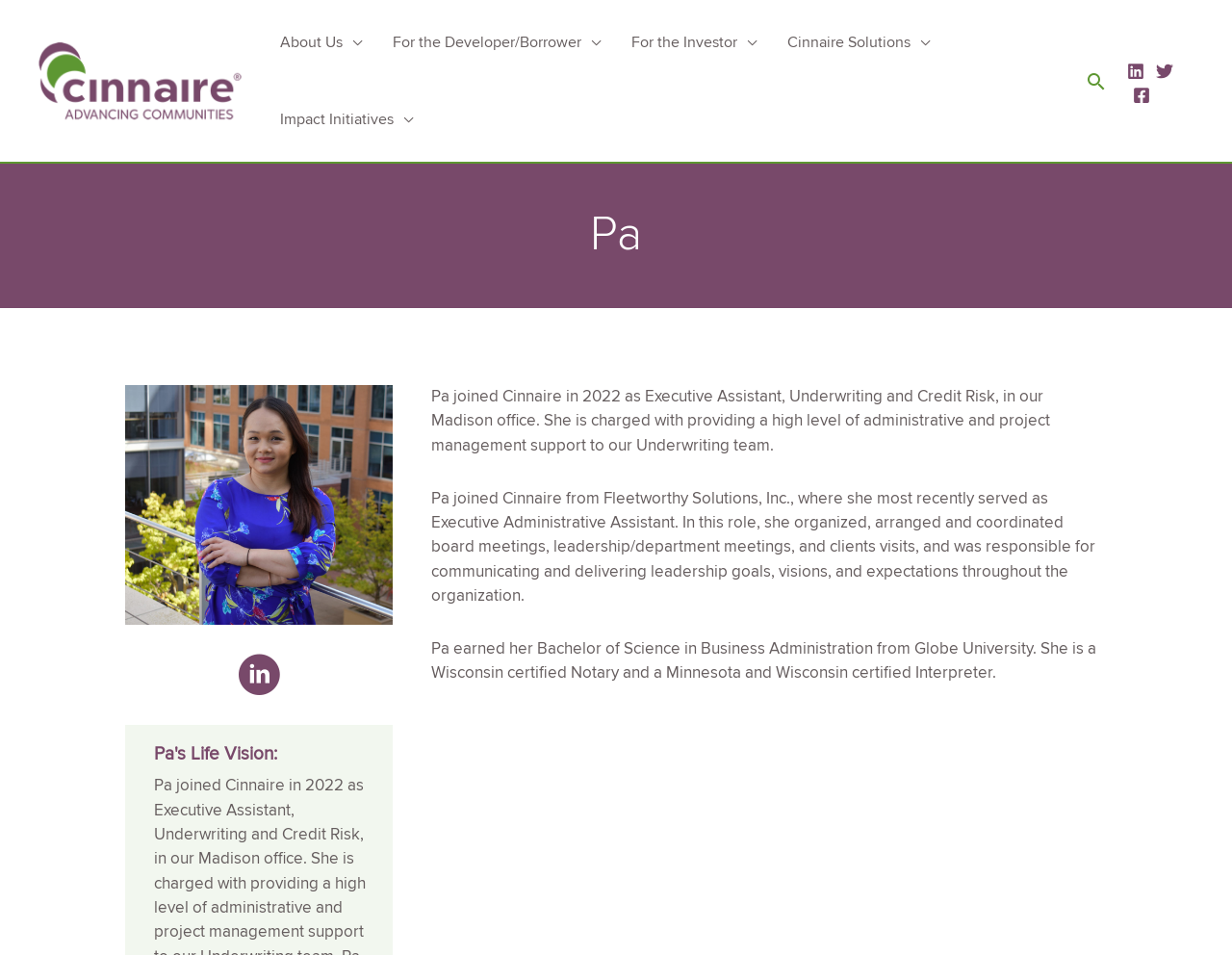Locate the bounding box coordinates of the element I should click to achieve the following instruction: "Toggle the About Us menu".

[0.278, 0.004, 0.294, 0.085]